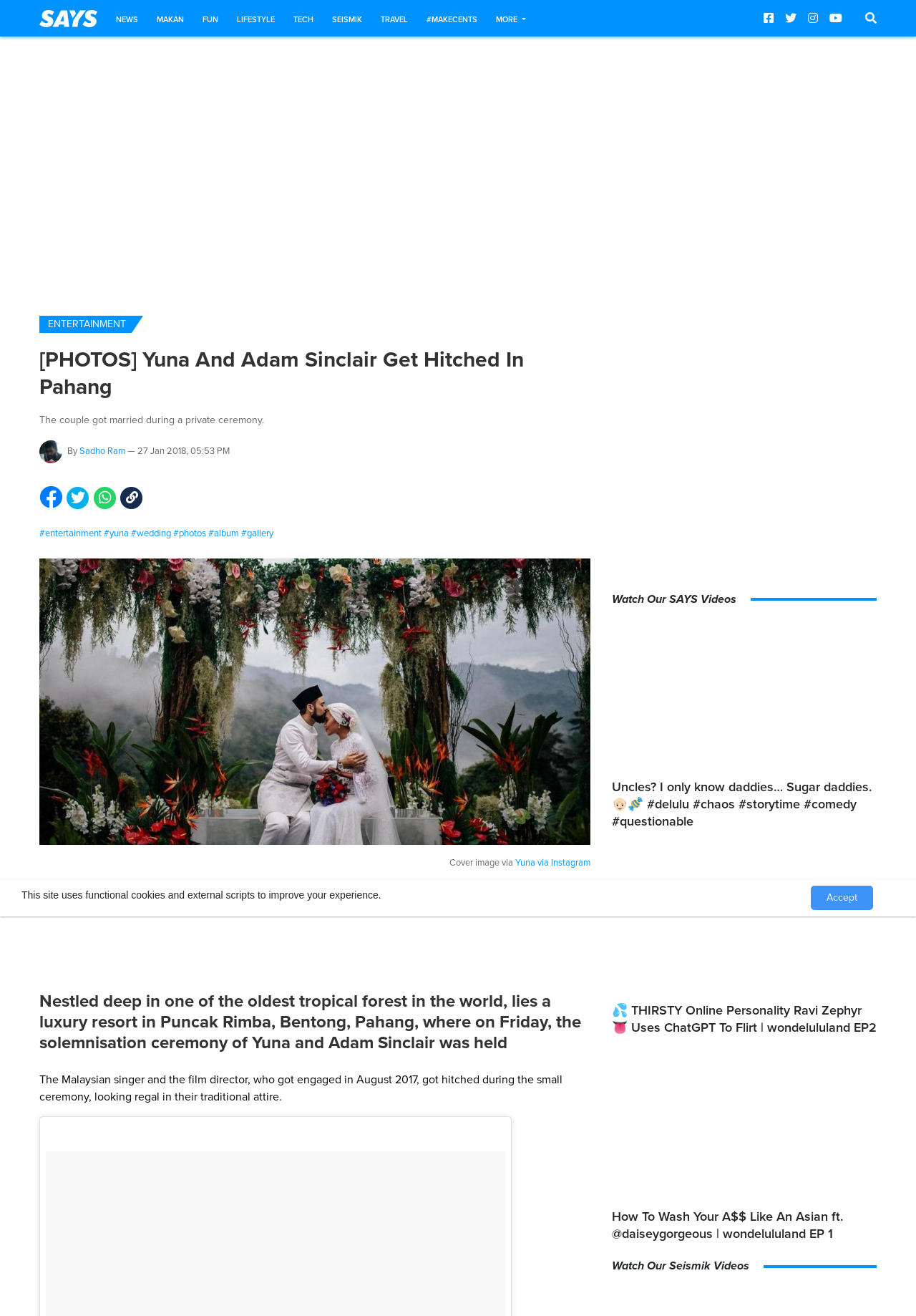Please identify the bounding box coordinates of the area that needs to be clicked to fulfill the following instruction: "View January 2018."

None